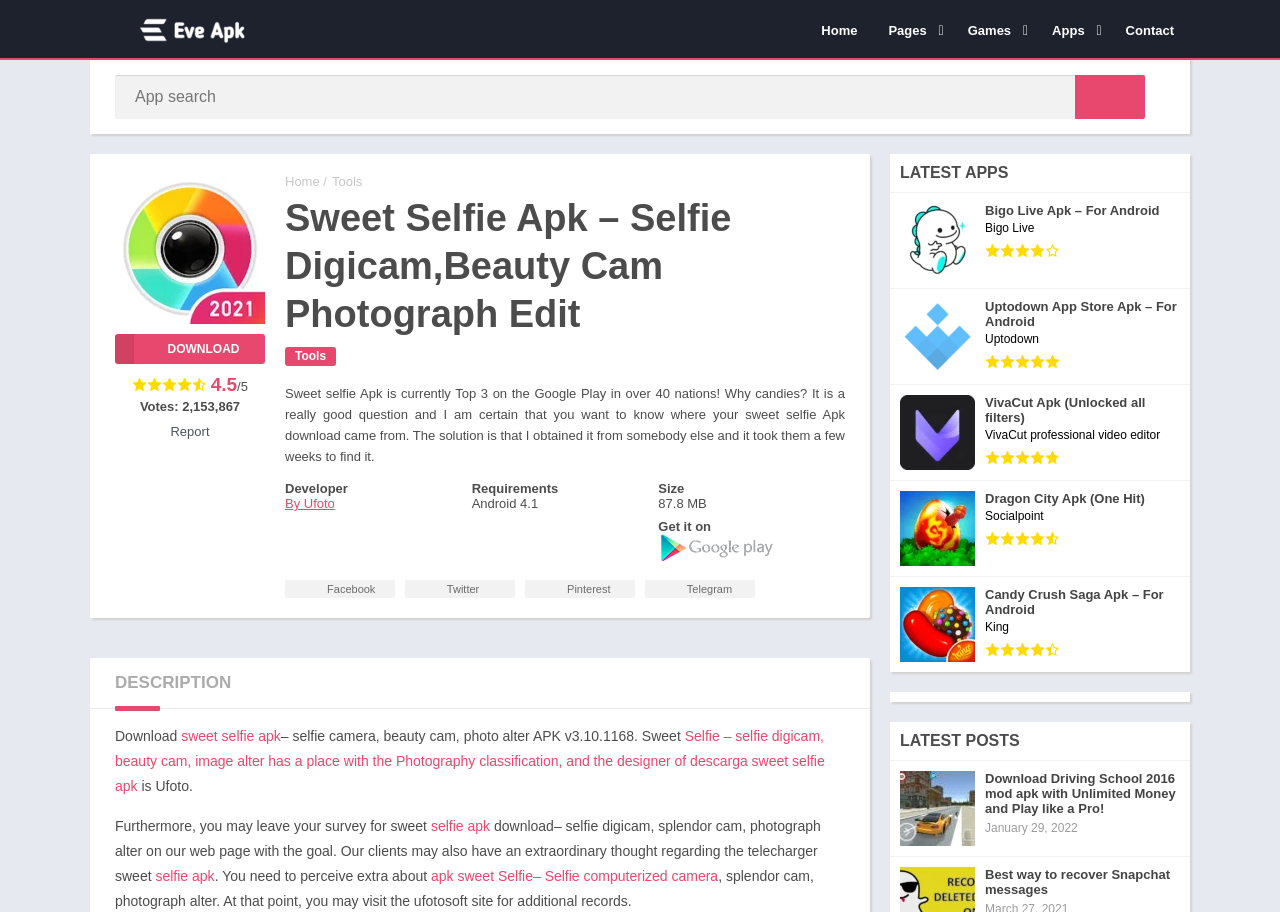Determine the bounding box coordinates of the clickable element to complete this instruction: "Contact us". Provide the coordinates in the format of four float numbers between 0 and 1, [left, top, right, bottom].

[0.868, 0.014, 0.929, 0.052]